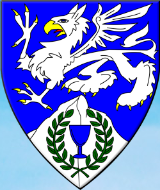Review the image closely and give a comprehensive answer to the question: What is the combination of the white mountain and laurel wreath encircling a chalice symbolic of?

The combination of the white mountain and laurel wreath encircling a chalice at the base of the shield symbolizes victory and the pursuit of high ideals, as well as celebrating achievements and honor, as described in the caption.